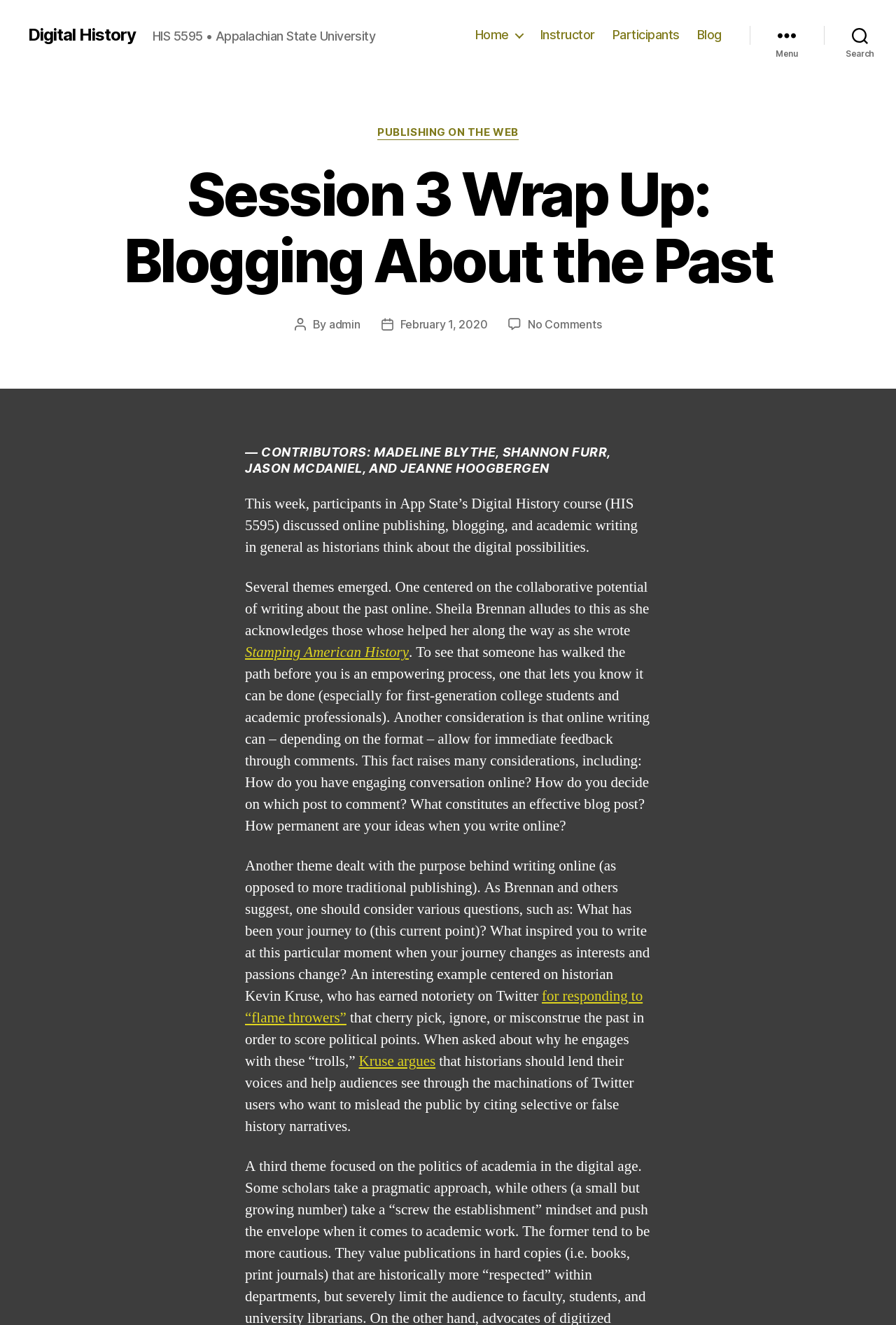What is the name of the university?
Please provide a single word or phrase in response based on the screenshot.

Appalachian State University